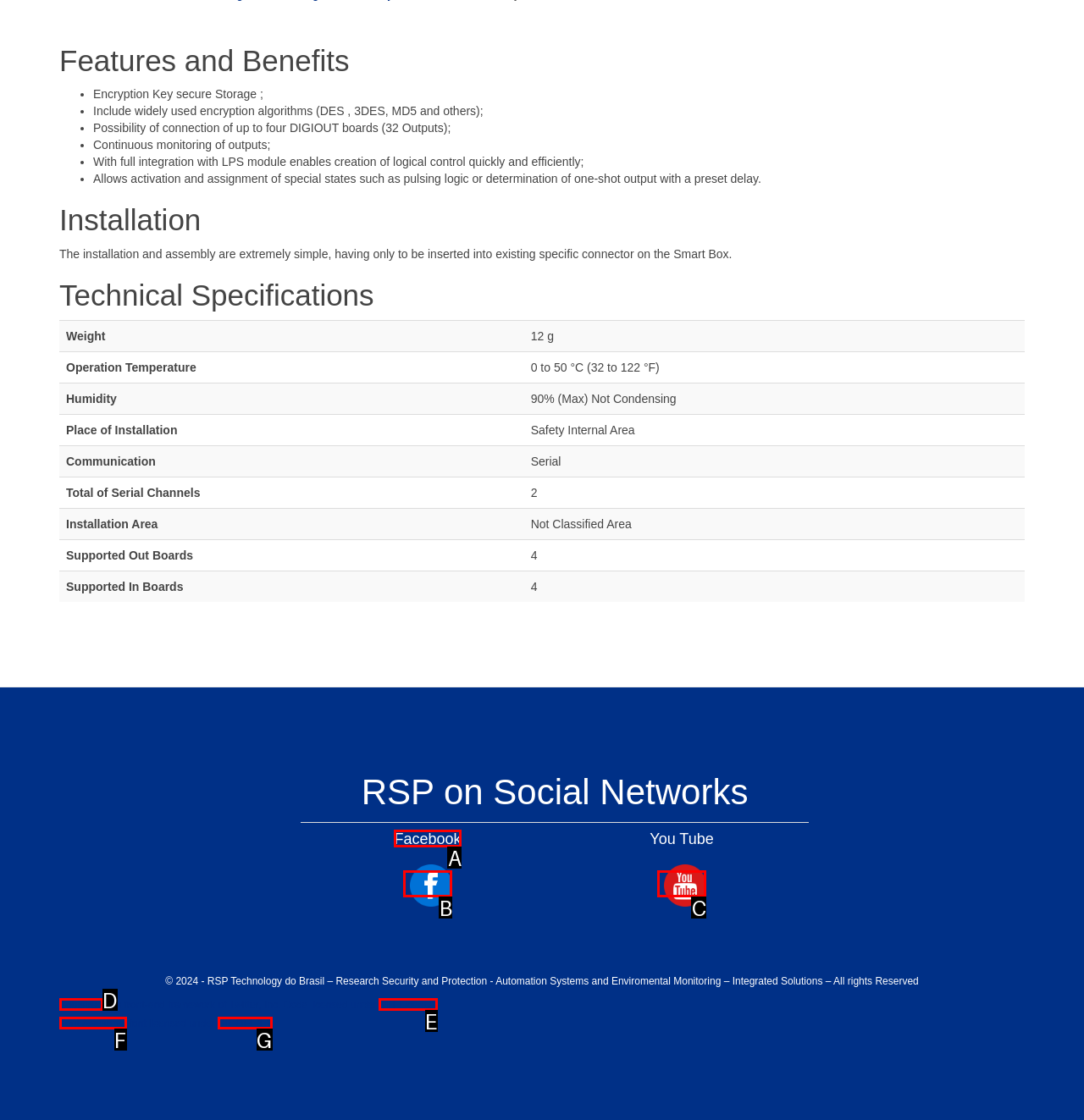Choose the option that best matches the description: SIL OFL 1.1
Indicate the letter of the matching option directly.

G